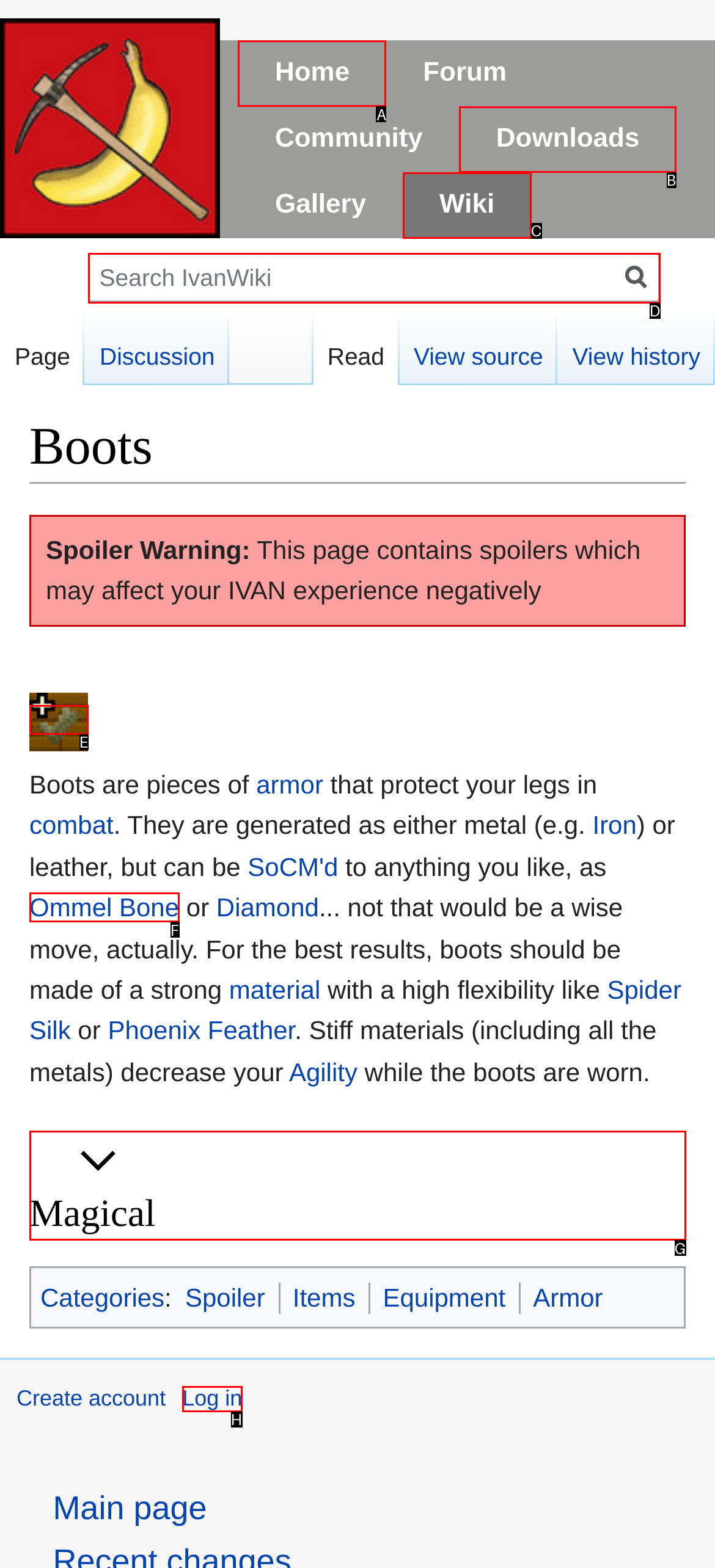For the instruction: Click on the 'Home' link, determine the appropriate UI element to click from the given options. Respond with the letter corresponding to the correct choice.

A